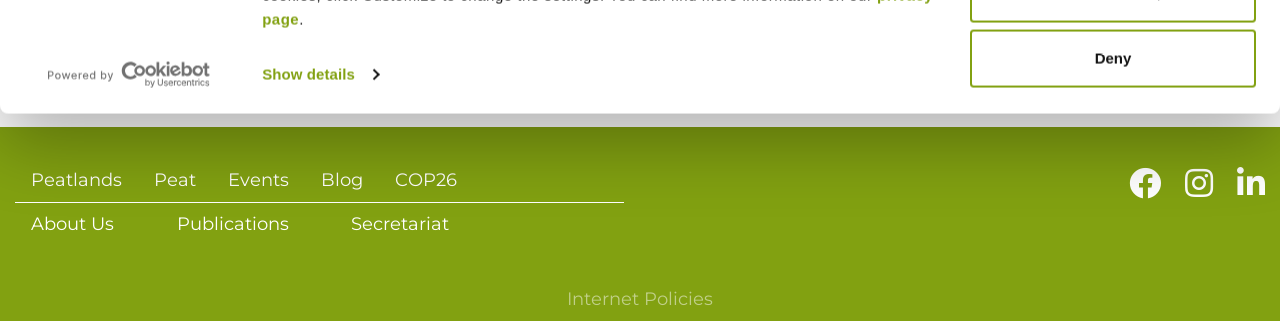Please locate the bounding box coordinates of the element that needs to be clicked to achieve the following instruction: "Visit Facebook". The coordinates should be four float numbers between 0 and 1, i.e., [left, top, right, bottom].

[0.436, 0.069, 0.475, 0.224]